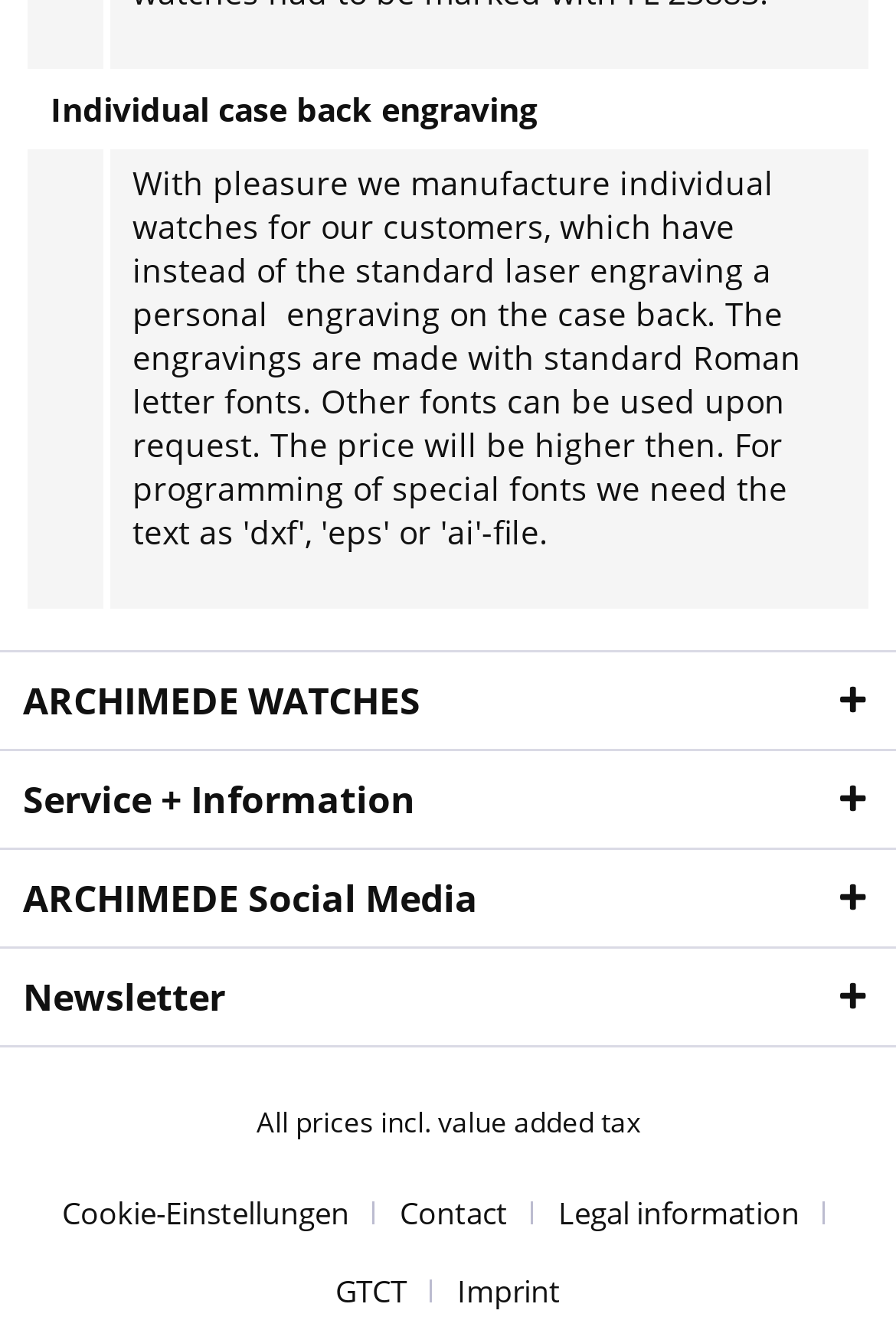Use a single word or phrase to answer this question: 
What is the location of the 'Service + Information' section?

Bottom left